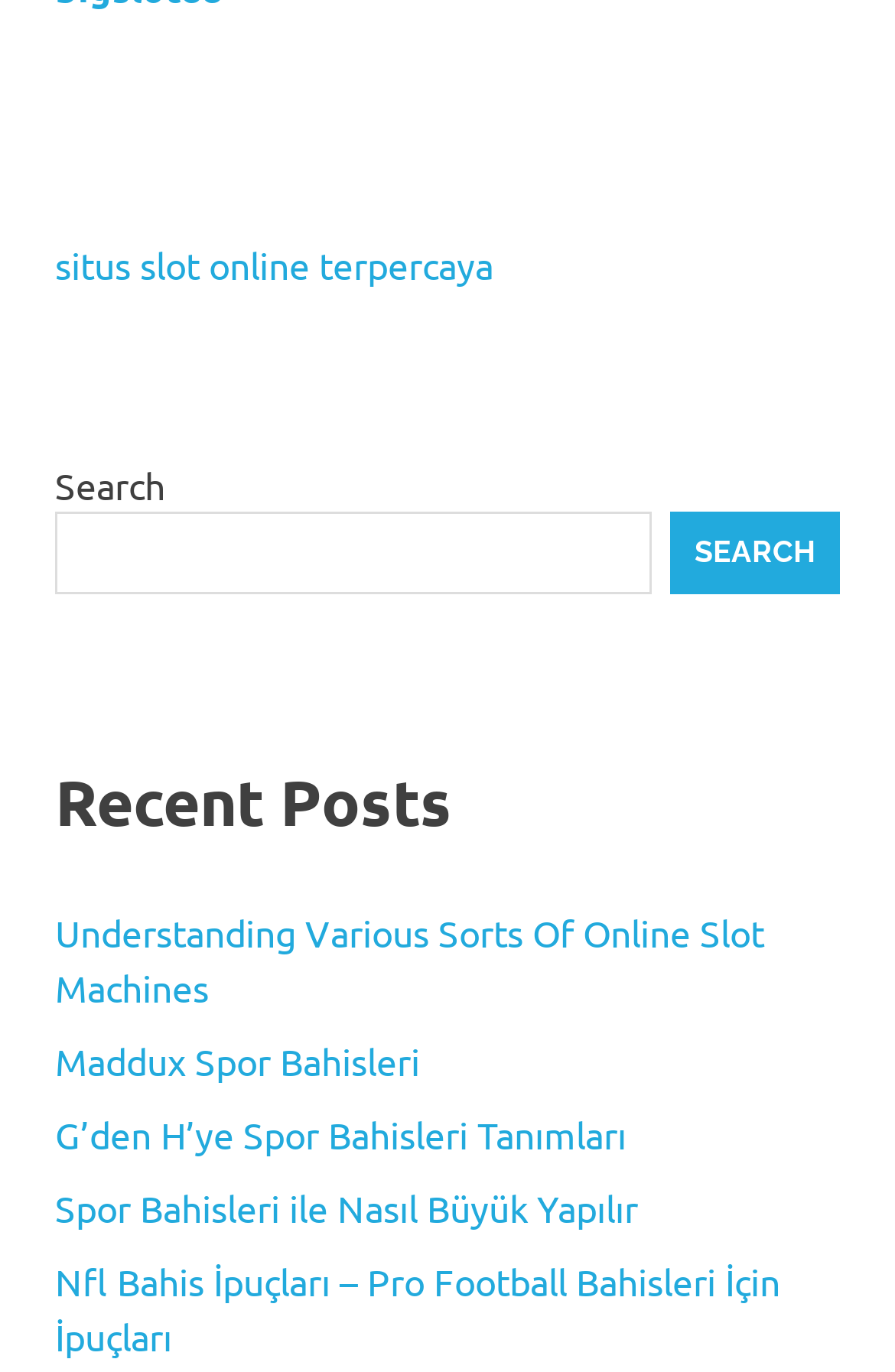Please provide the bounding box coordinates in the format (top-left x, top-left y, bottom-right x, bottom-right y). Remember, all values are floating point numbers between 0 and 1. What is the bounding box coordinate of the region described as: ﻿G’den H’ye Spor Bahisleri Tanımları

[0.062, 0.809, 0.7, 0.842]